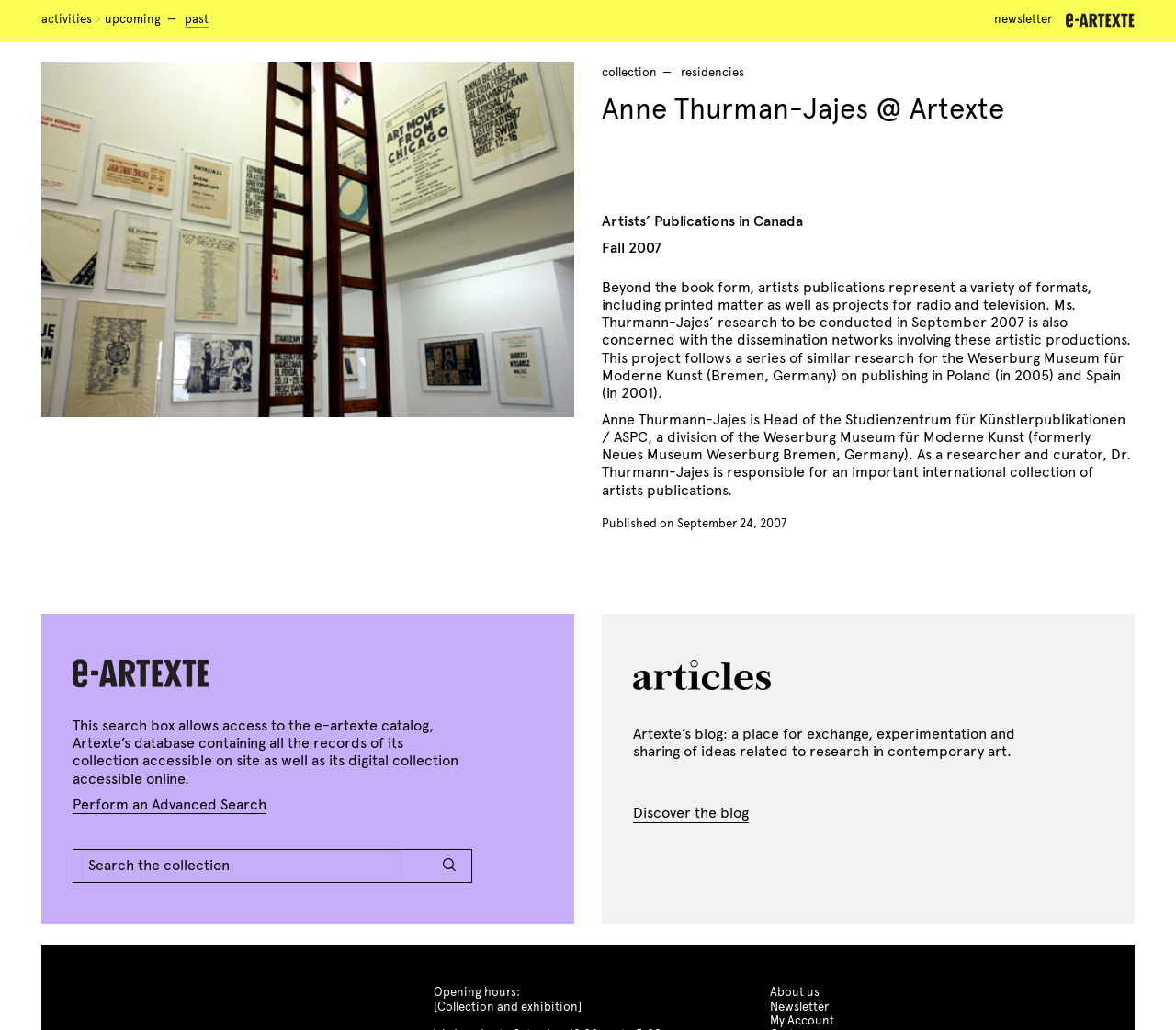Use a single word or phrase to answer the following:
What is the topic of the research?

Artists’ Publications in Canada